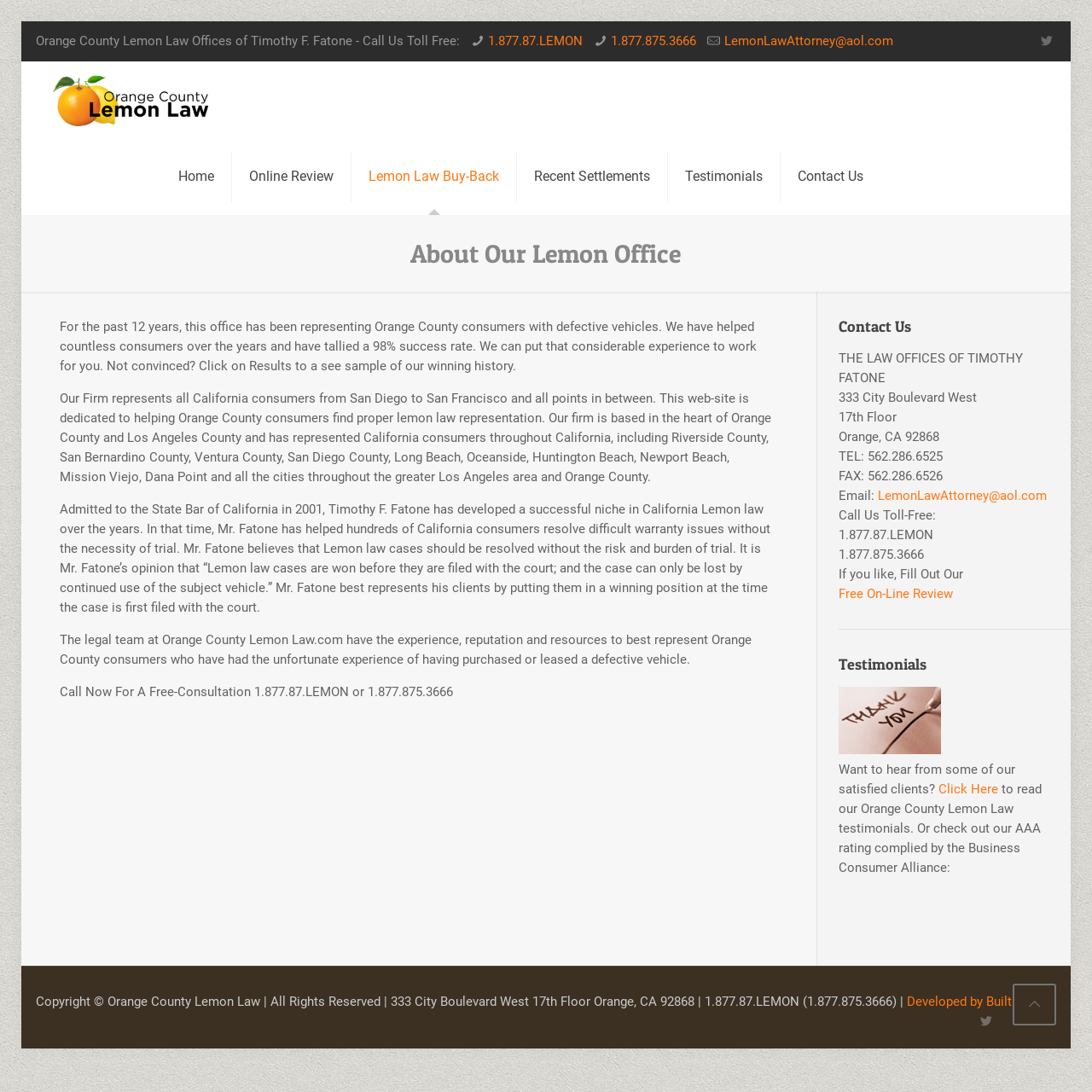Answer succinctly with a single word or phrase:
What is the rating of the law office according to the Business Consumer Alliance?

AAA